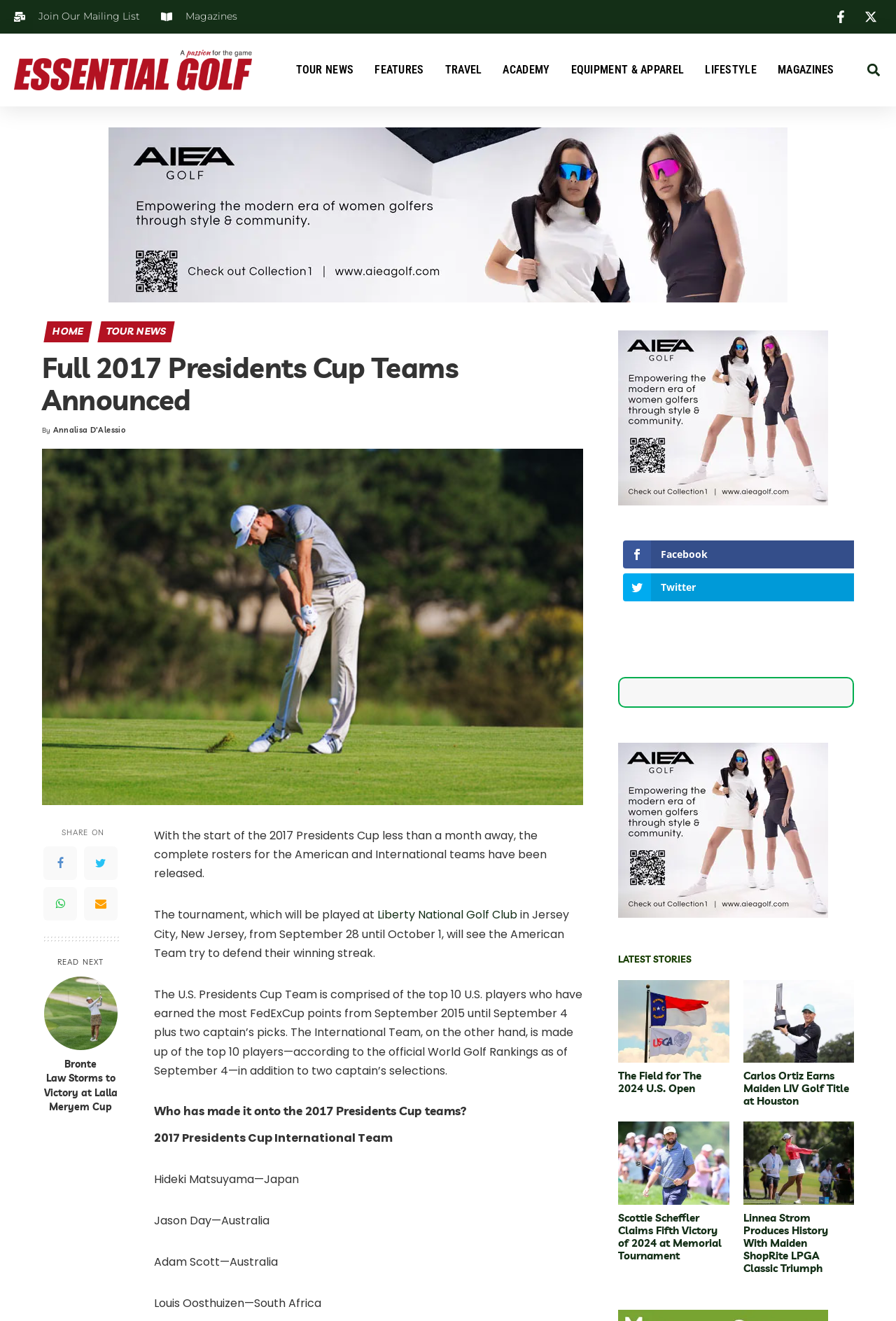Please give the bounding box coordinates of the area that should be clicked to fulfill the following instruction: "View the full 2017 Presidents Cup teams". The coordinates should be in the format of four float numbers from 0 to 1, i.e., [left, top, right, bottom].

[0.047, 0.266, 0.651, 0.315]